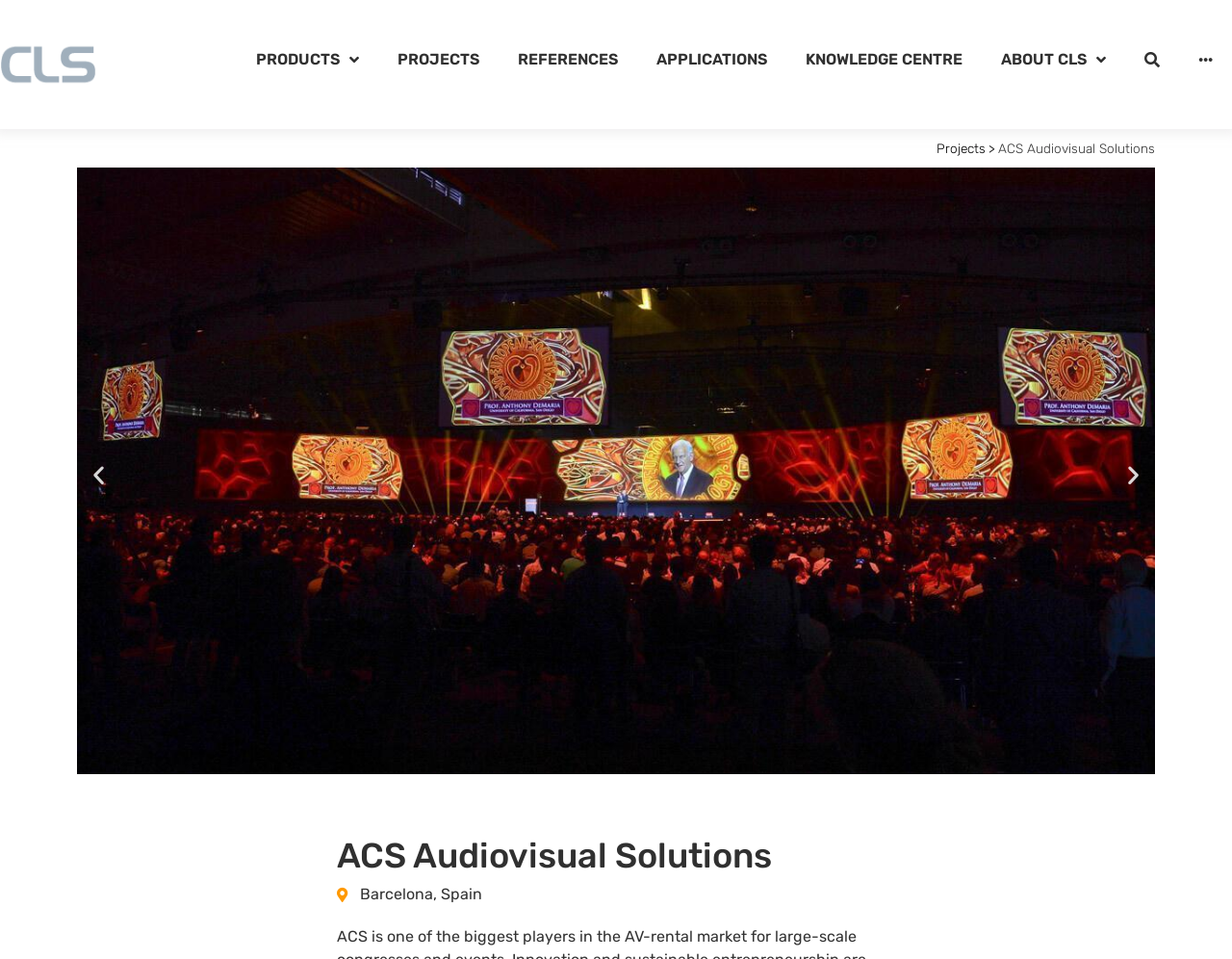Locate the bounding box coordinates of the clickable element to fulfill the following instruction: "View the 'Residence Equity Loans' section". Provide the coordinates as four float numbers between 0 and 1 in the format [left, top, right, bottom].

None